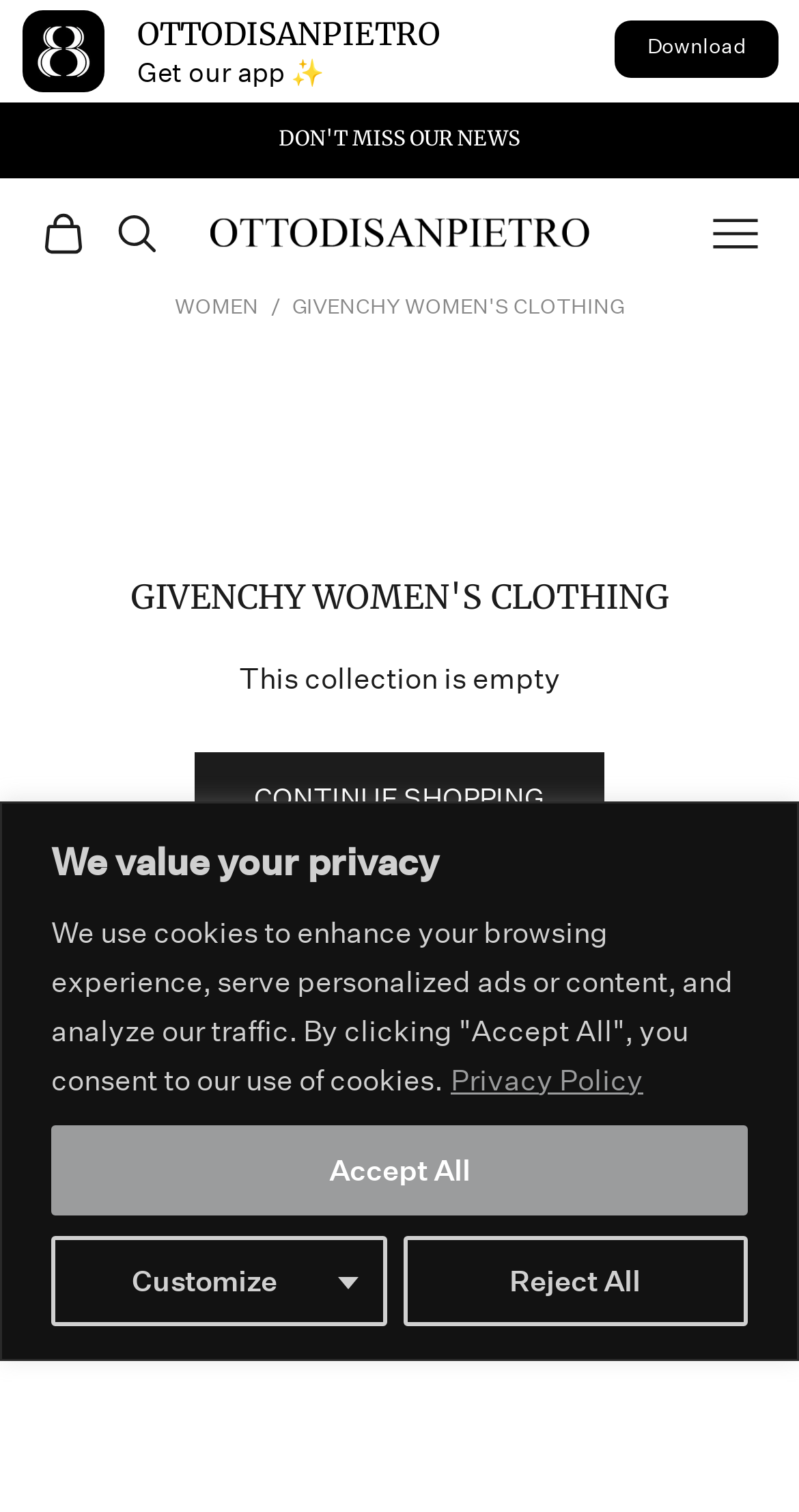Please find the bounding box coordinates of the element's region to be clicked to carry out this instruction: "Check the date of the article".

None